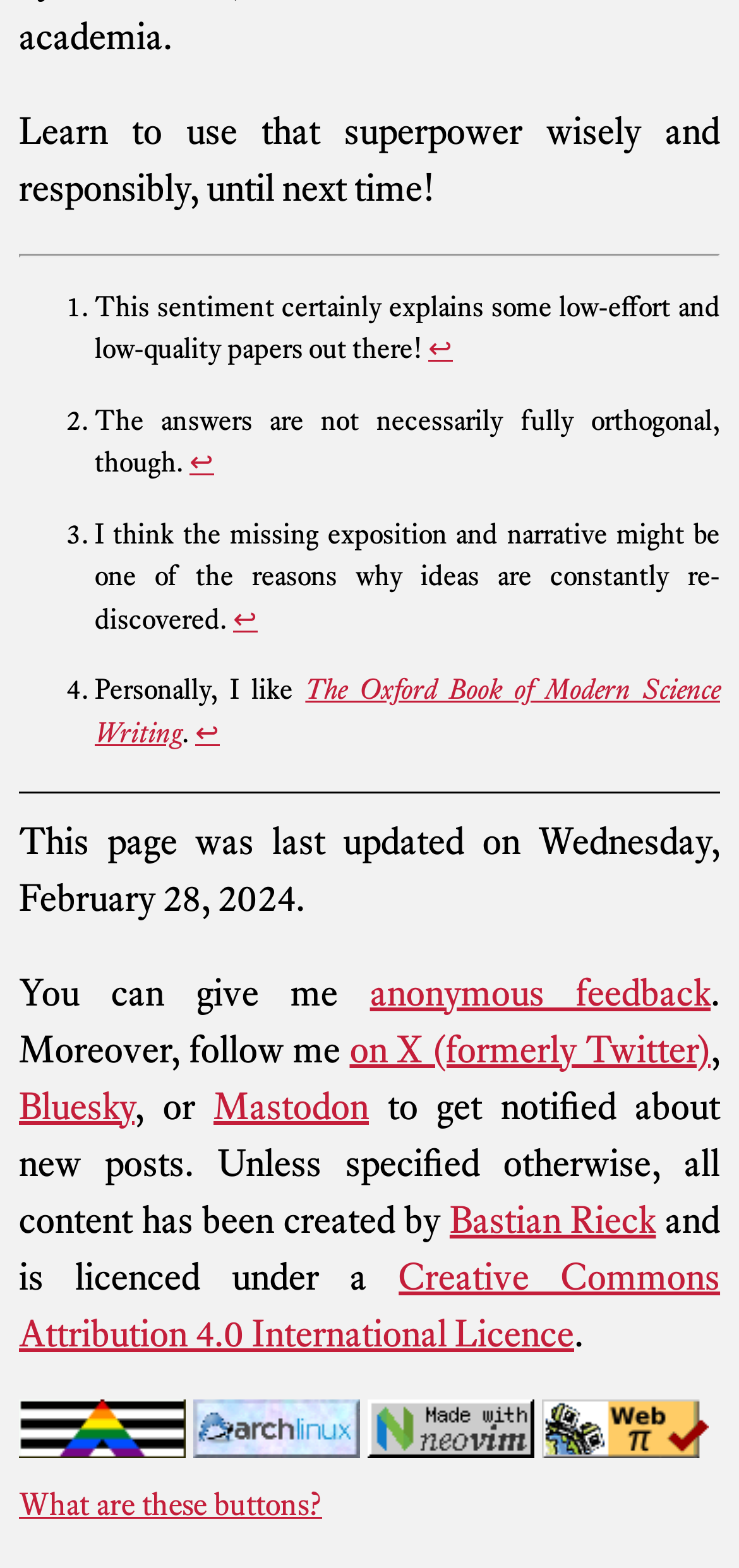Please mark the bounding box coordinates of the area that should be clicked to carry out the instruction: "visit Freeport".

None